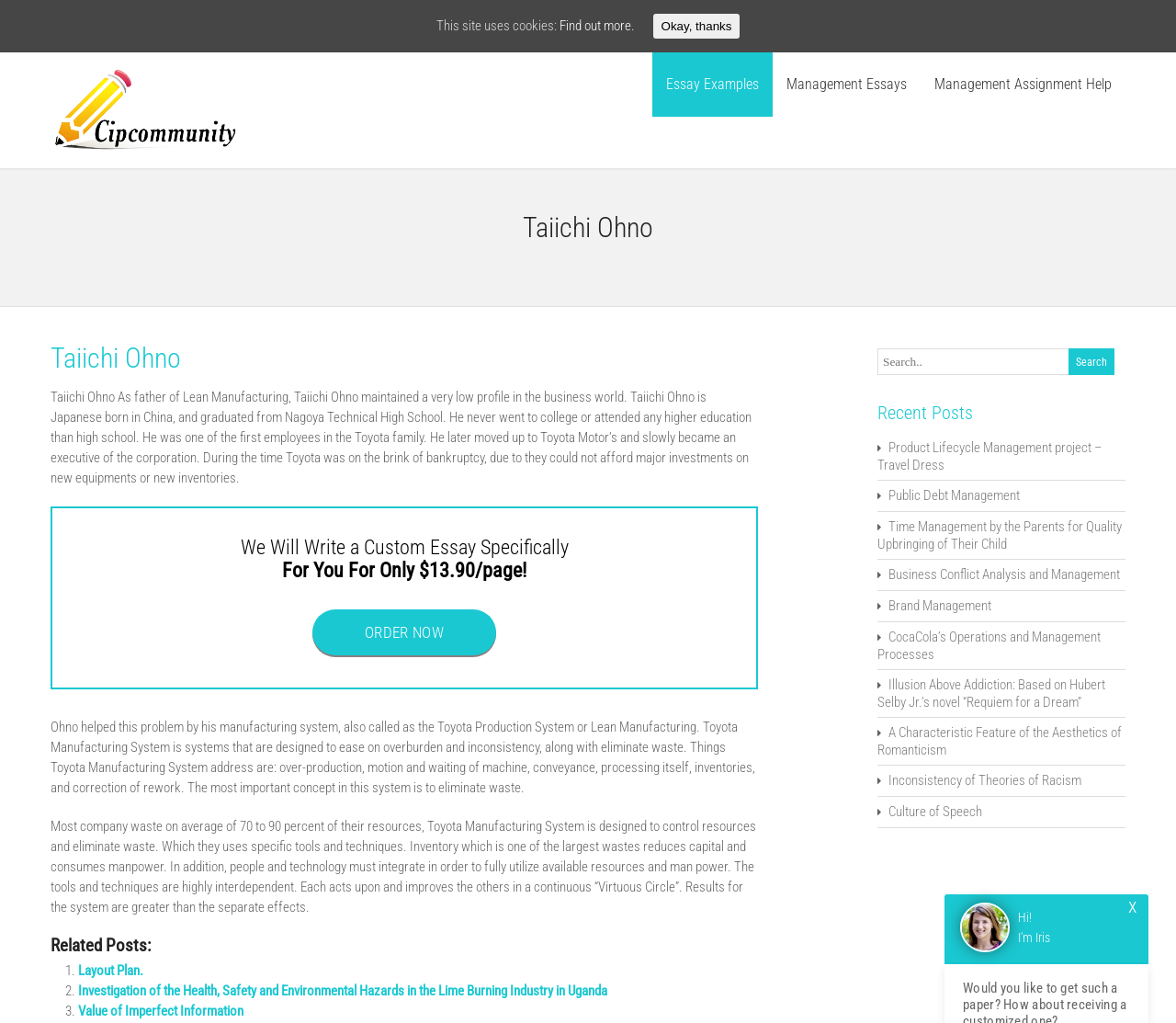What is the main concept of Toyota Manufacturing System?
Please provide a single word or phrase in response based on the screenshot.

Eliminate waste